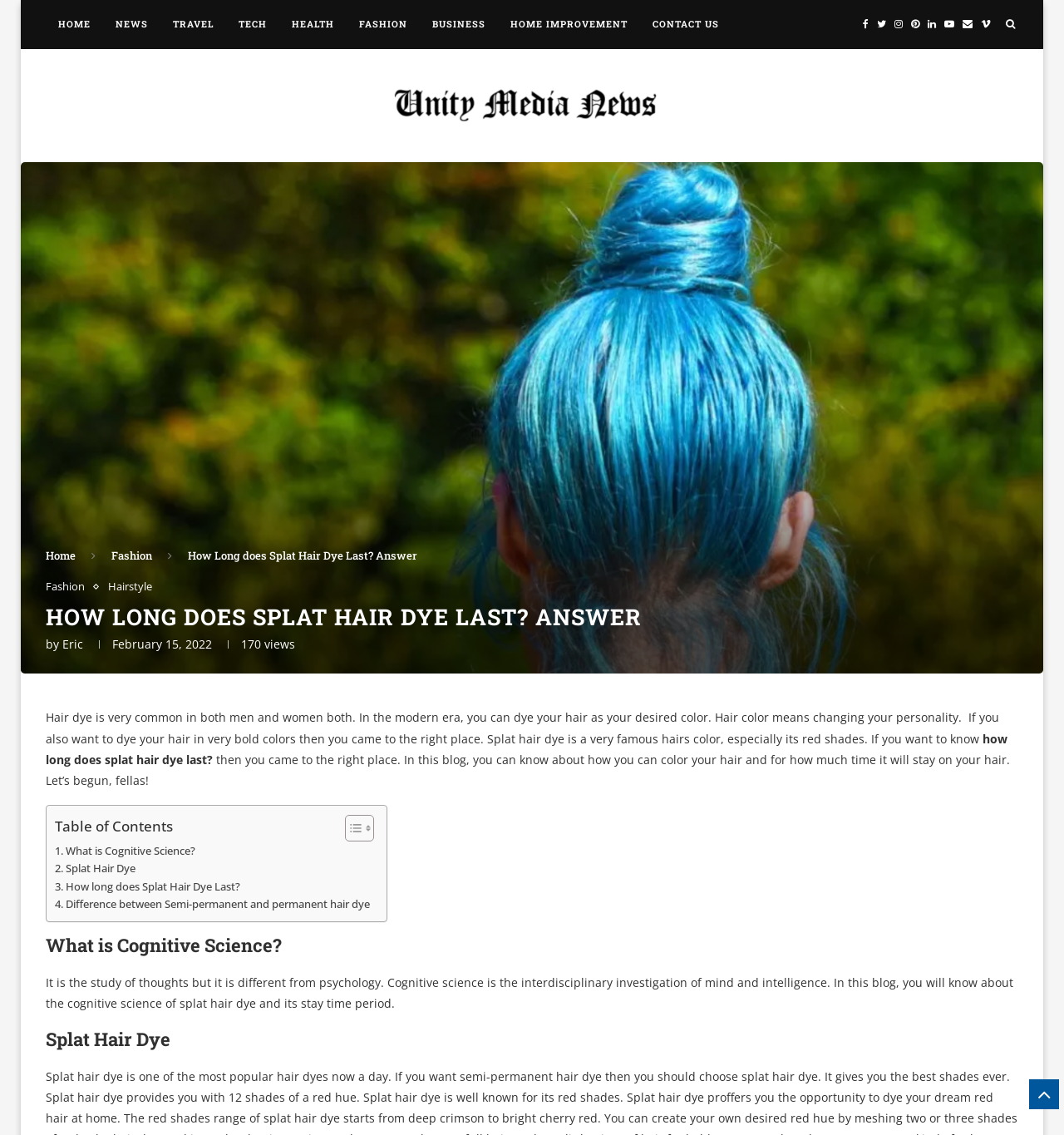Identify the bounding box coordinates of the region that should be clicked to execute the following instruction: "Click on the HOME link".

[0.043, 0.0, 0.097, 0.043]